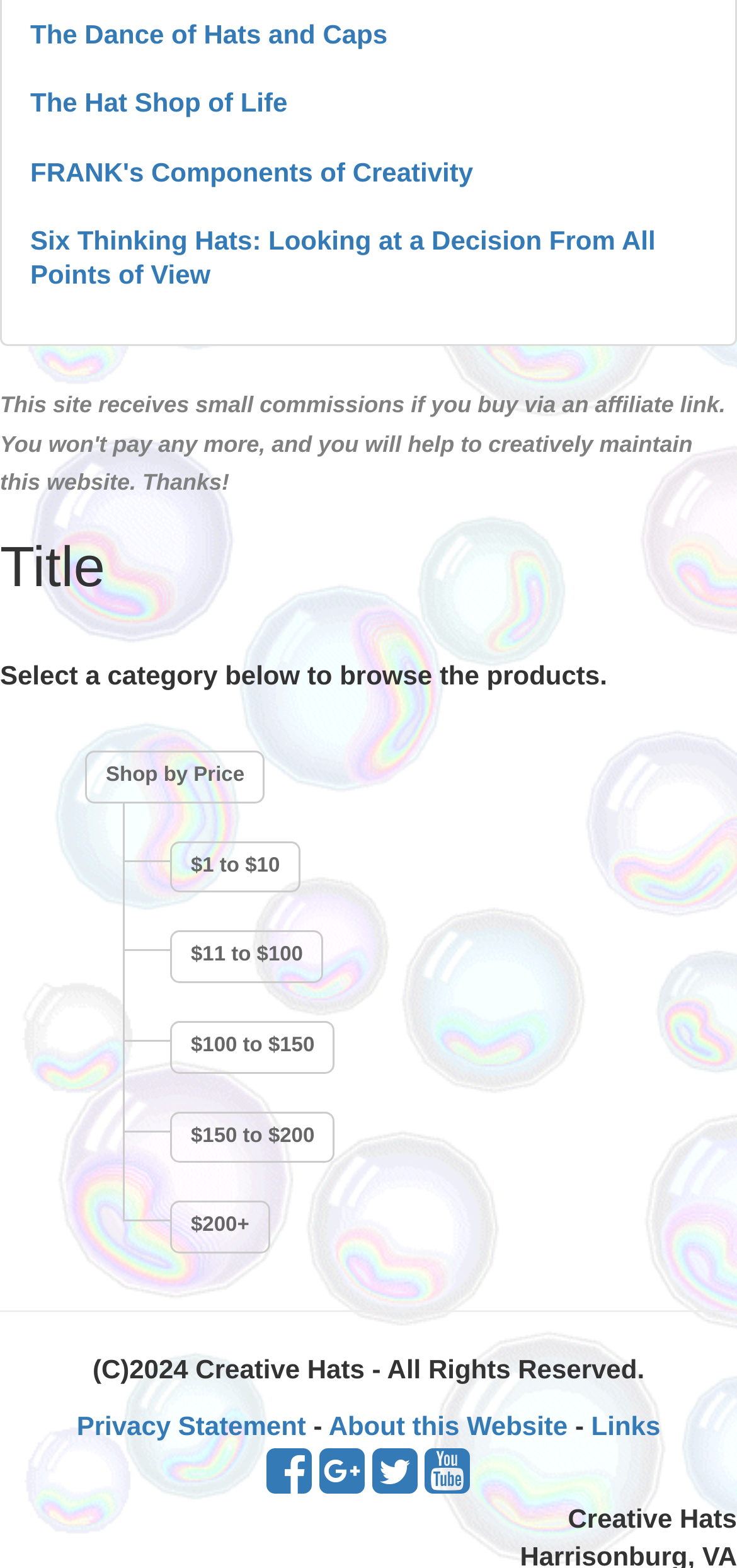Identify the bounding box coordinates of the element to click to follow this instruction: 'Browse The Dance of Hats and Caps'. Ensure the coordinates are four float values between 0 and 1, provided as [left, top, right, bottom].

[0.041, 0.012, 0.526, 0.031]